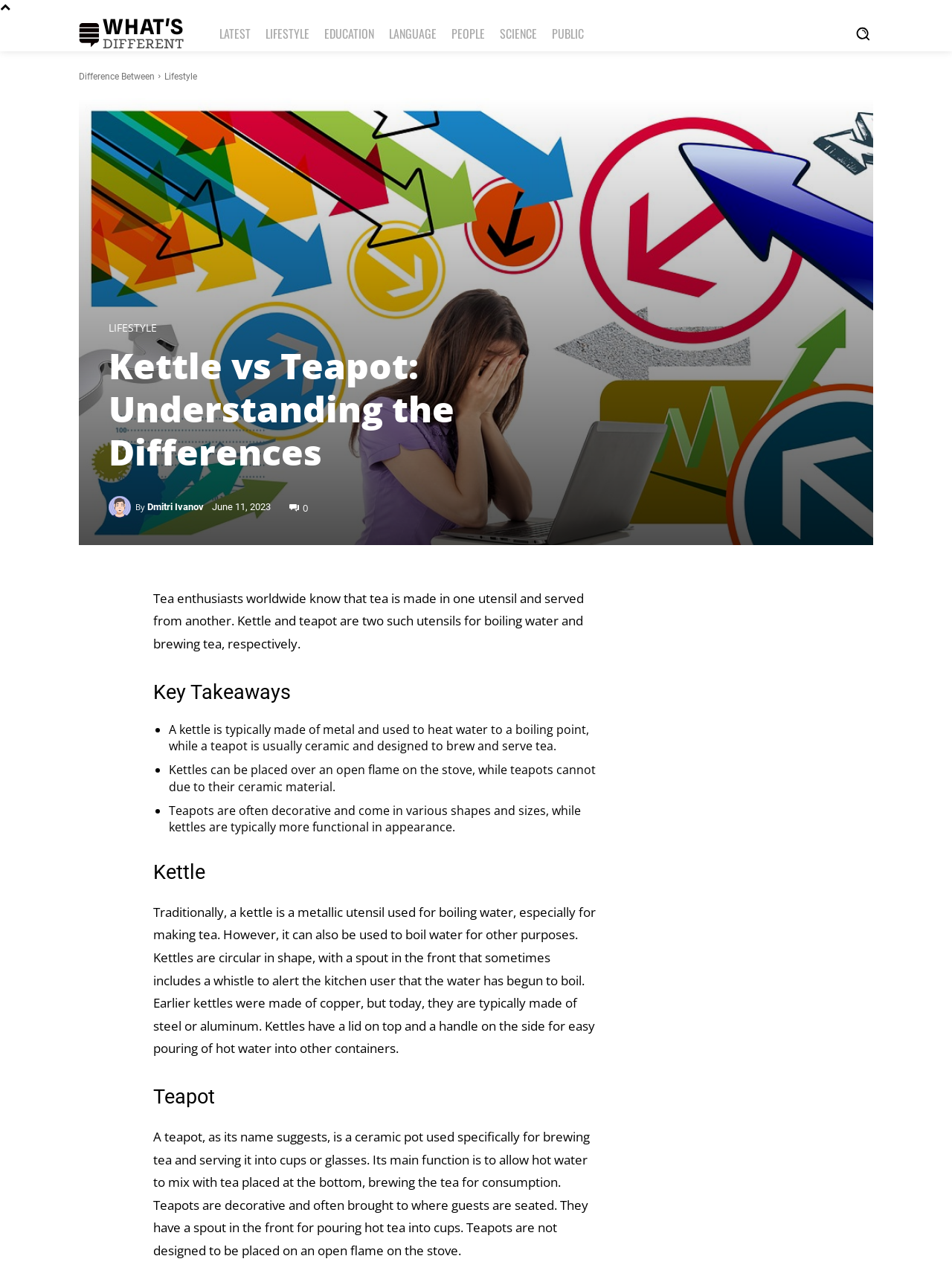Identify the bounding box coordinates necessary to click and complete the given instruction: "Click on the 'WHAT'S DIFFERENT' link".

[0.083, 0.012, 0.185, 0.04]